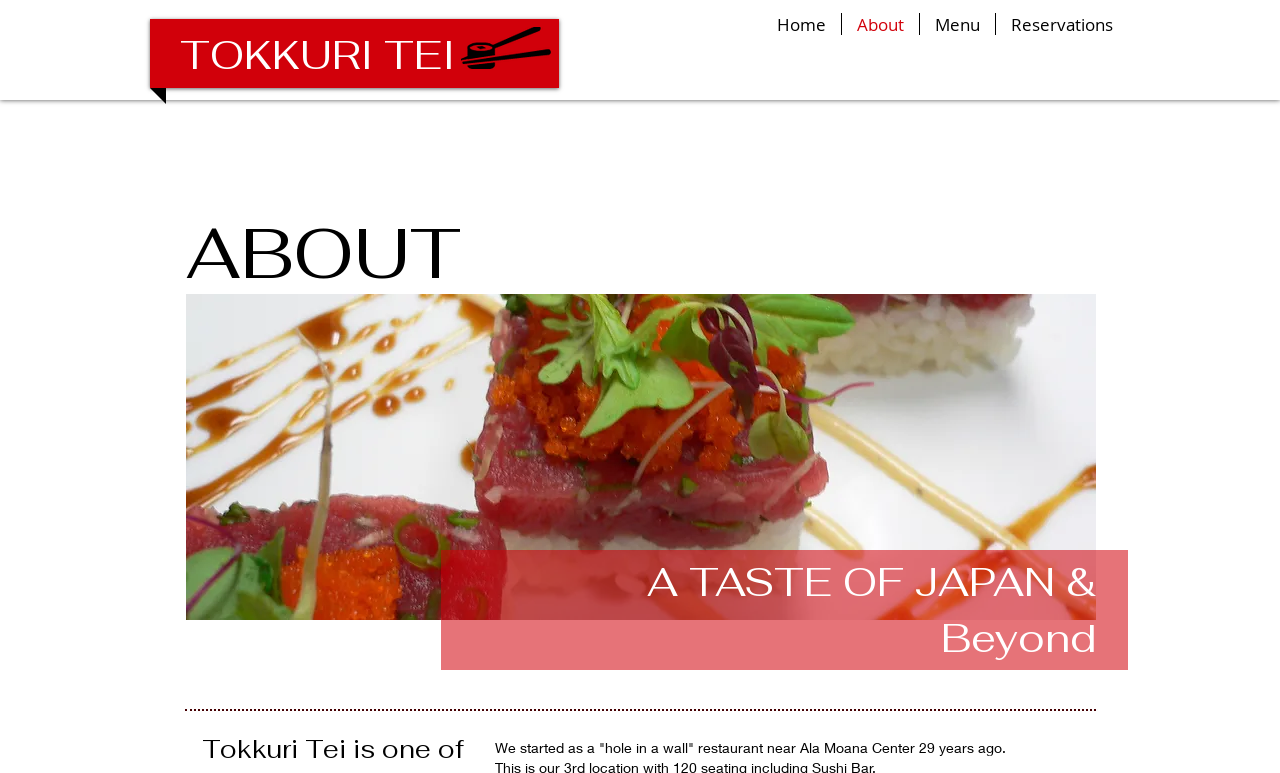Identify the bounding box of the UI element that matches this description: "TOKKURI ​TEI".

[0.141, 0.038, 0.355, 0.105]